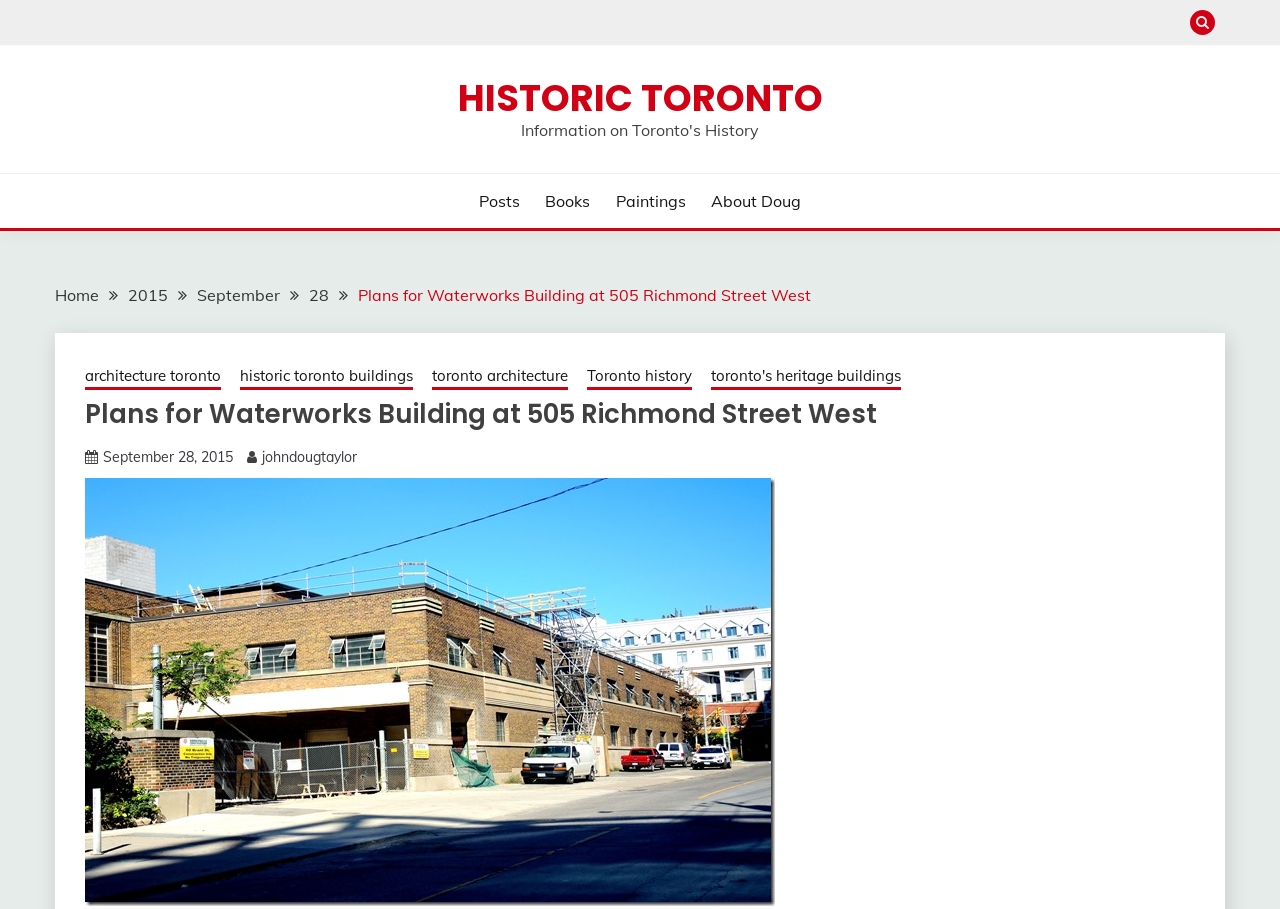Could you determine the bounding box coordinates of the clickable element to complete the instruction: "Visit the Historic Toronto page"? Provide the coordinates as four float numbers between 0 and 1, i.e., [left, top, right, bottom].

[0.357, 0.079, 0.643, 0.136]